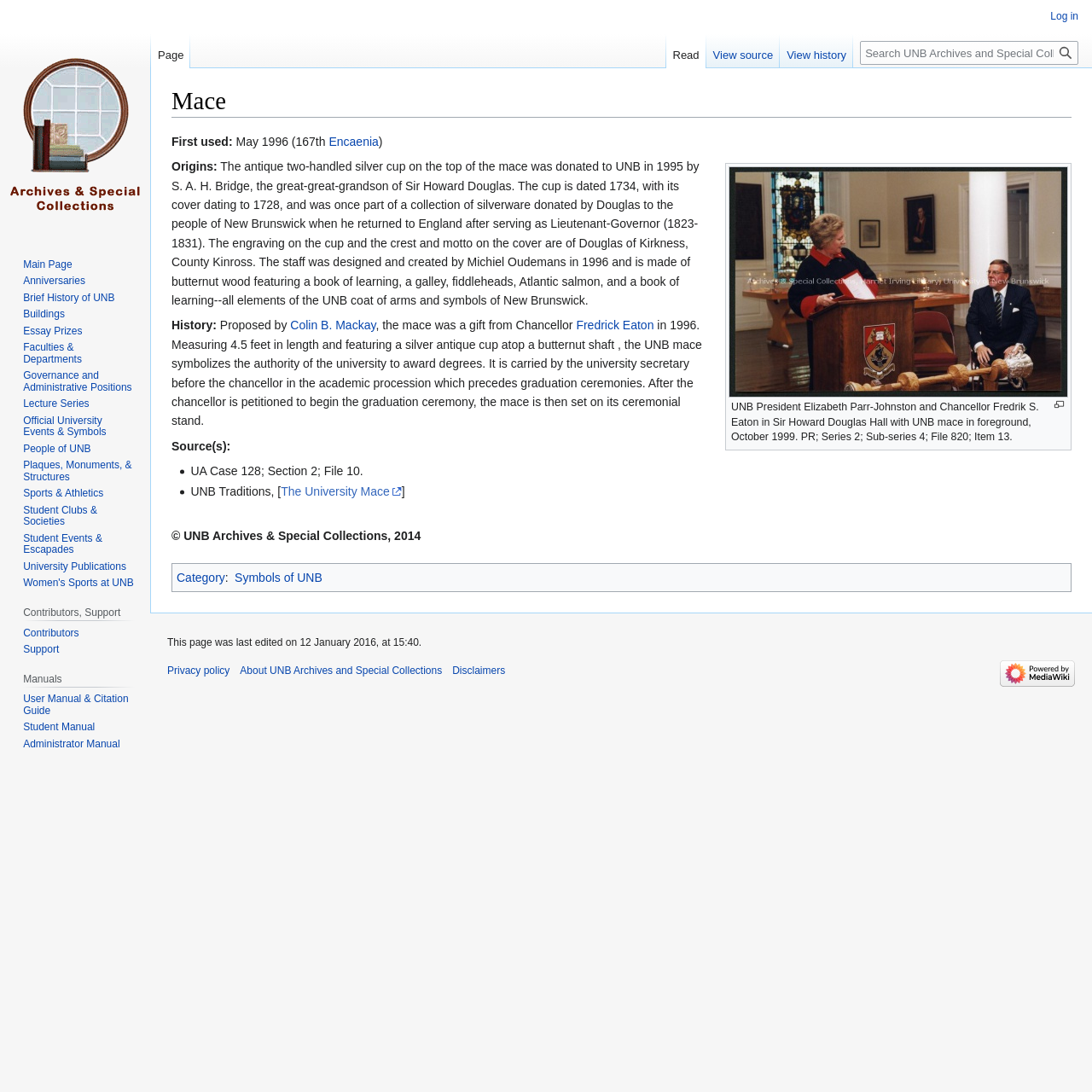Identify the bounding box coordinates of the clickable region necessary to fulfill the following instruction: "Visit the main page". The bounding box coordinates should be four float numbers between 0 and 1, i.e., [left, top, right, bottom].

[0.006, 0.044, 0.131, 0.208]